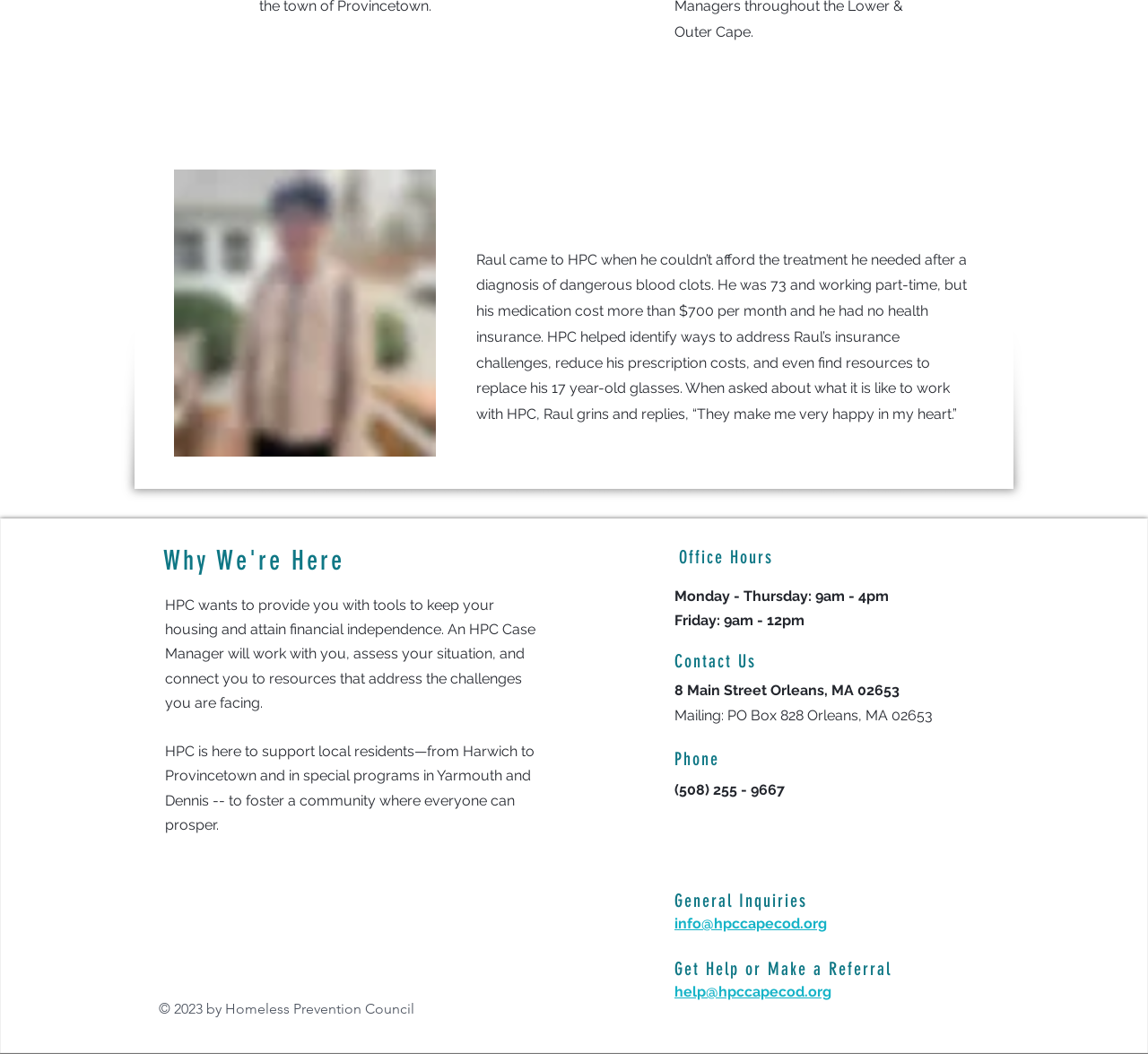Determine the bounding box coordinates for the area that should be clicked to carry out the following instruction: "Join the mailing list".

[0.138, 0.915, 0.312, 0.941]